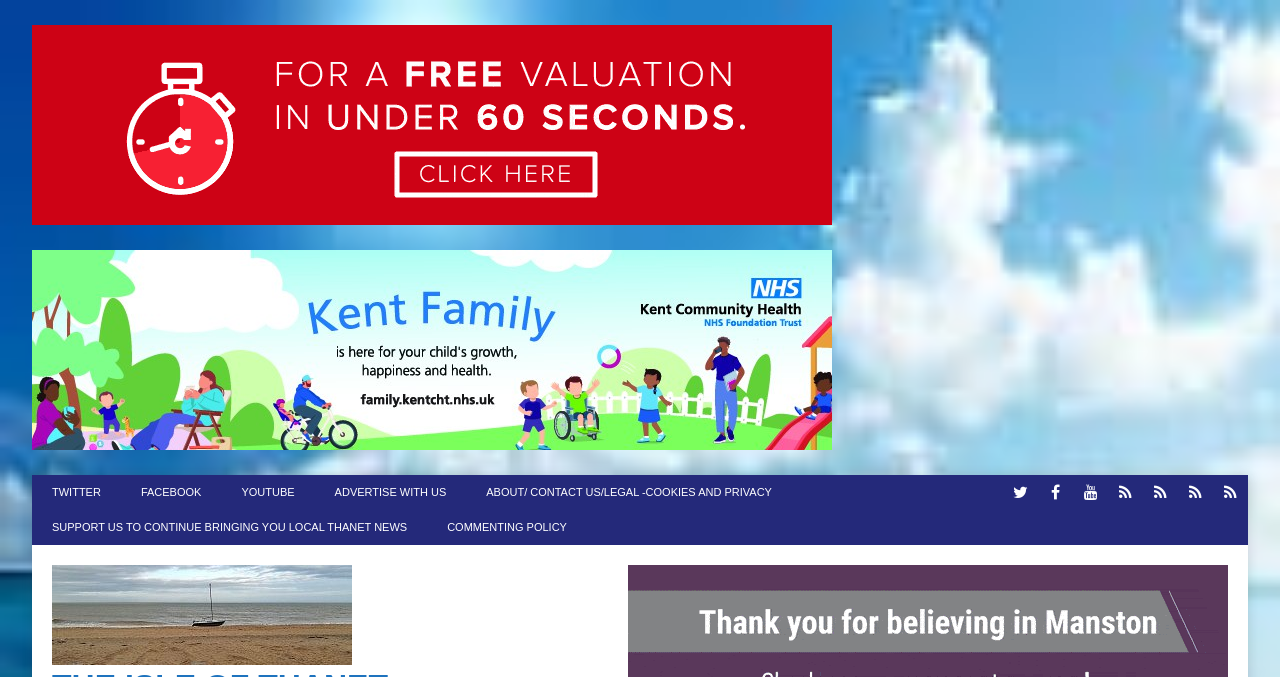Highlight the bounding box coordinates of the element that should be clicked to carry out the following instruction: "Click on the Twitter link". The coordinates must be given as four float numbers ranging from 0 to 1, i.e., [left, top, right, bottom].

[0.025, 0.702, 0.094, 0.753]